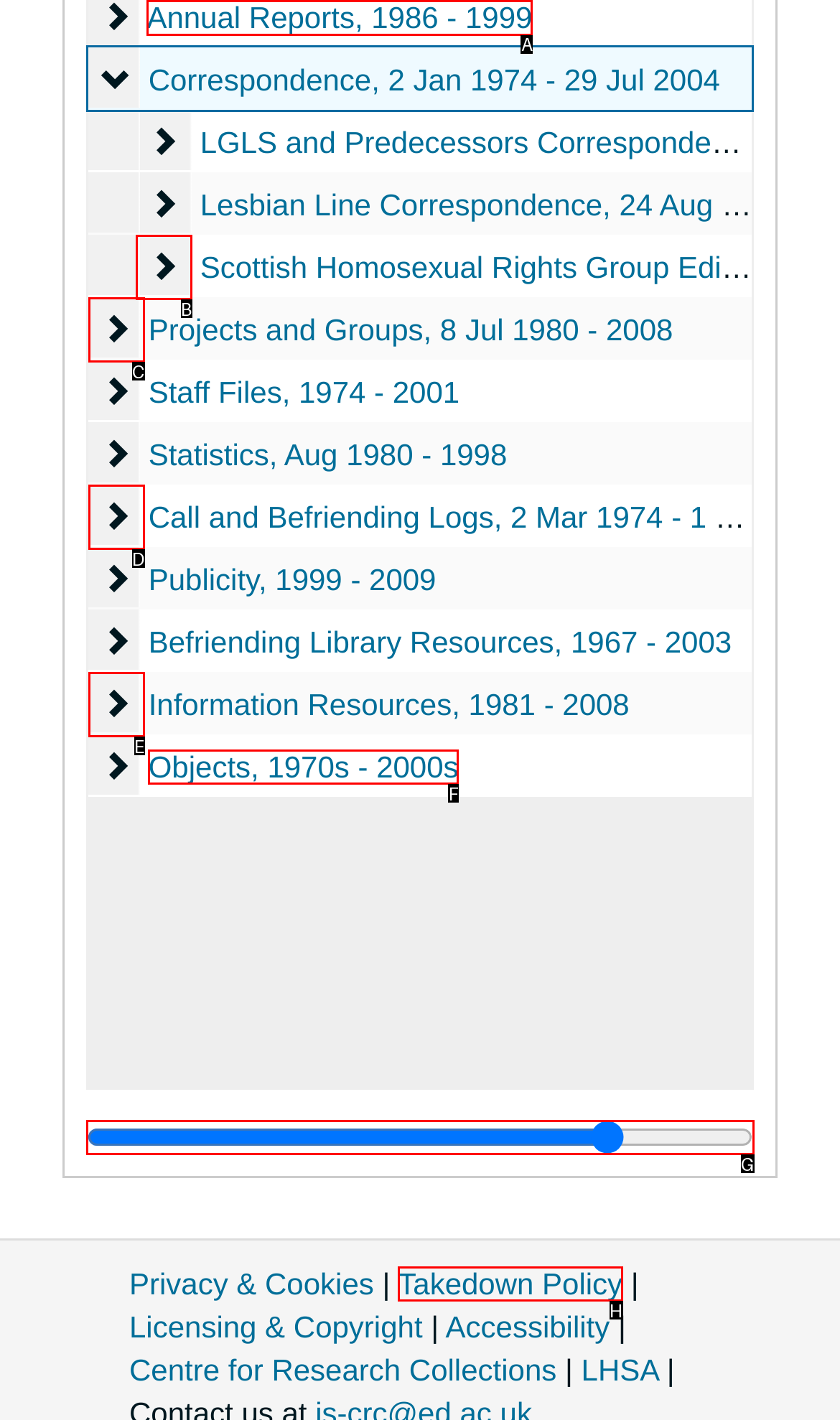To achieve the task: View Annual Reports, indicate the letter of the correct choice from the provided options.

A